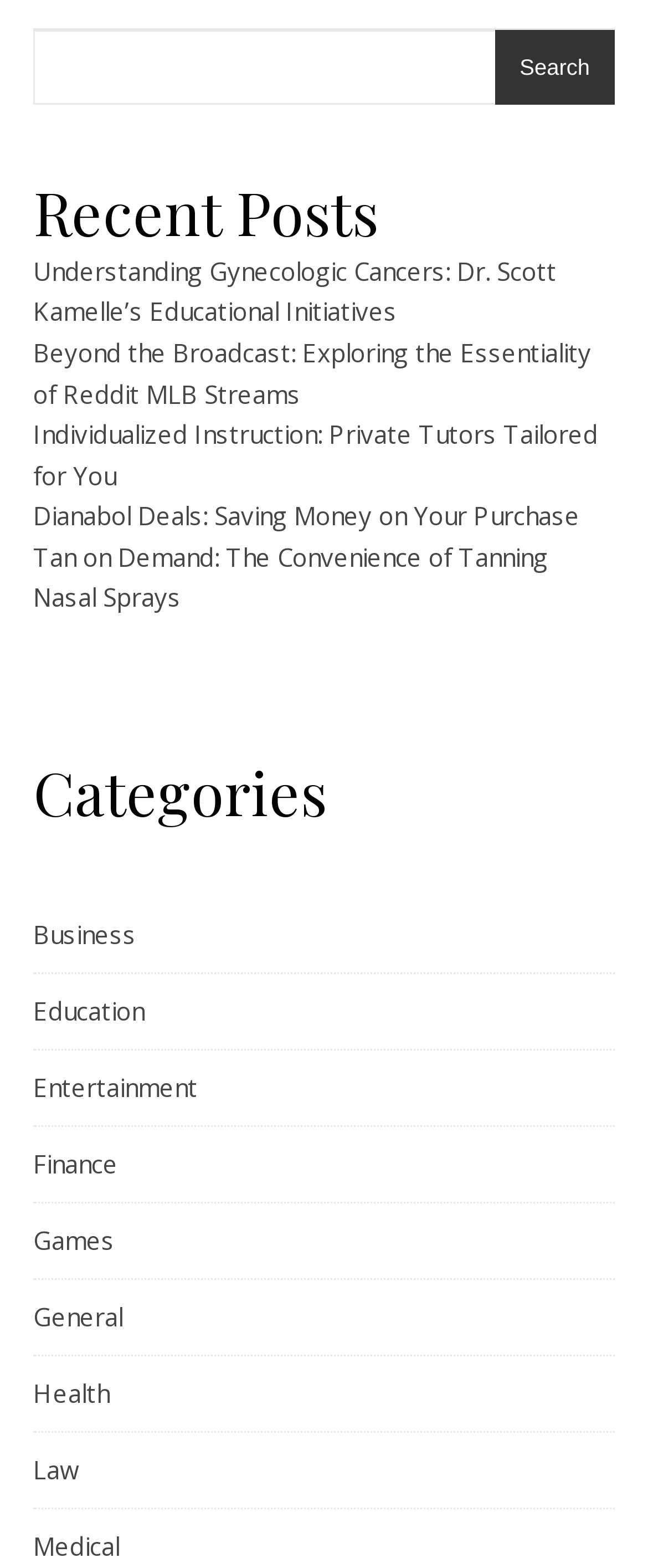Point out the bounding box coordinates of the section to click in order to follow this instruction: "search for something".

[0.051, 0.019, 0.949, 0.066]